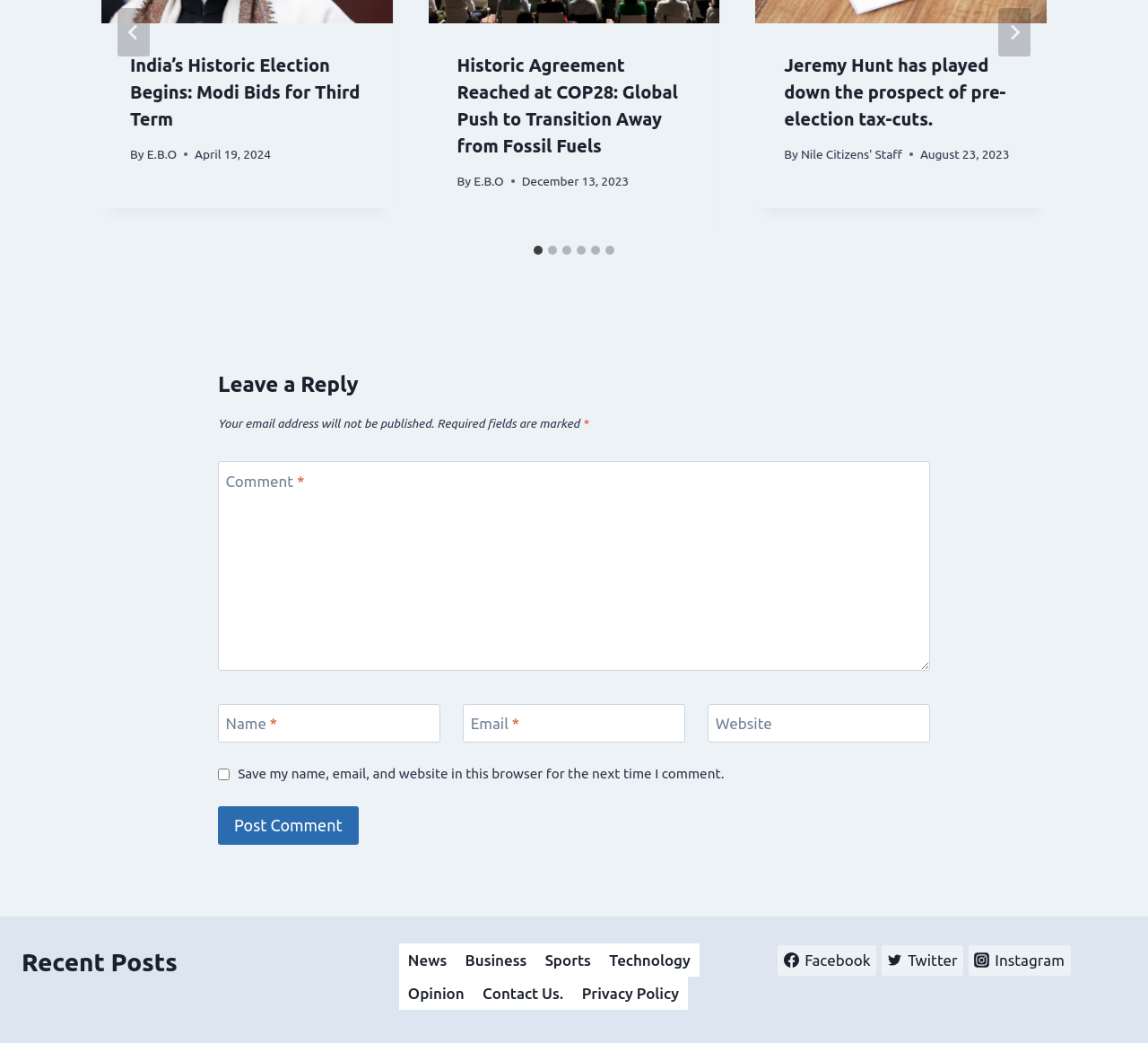How many slides are there in the slider?
Using the visual information, reply with a single word or short phrase.

6